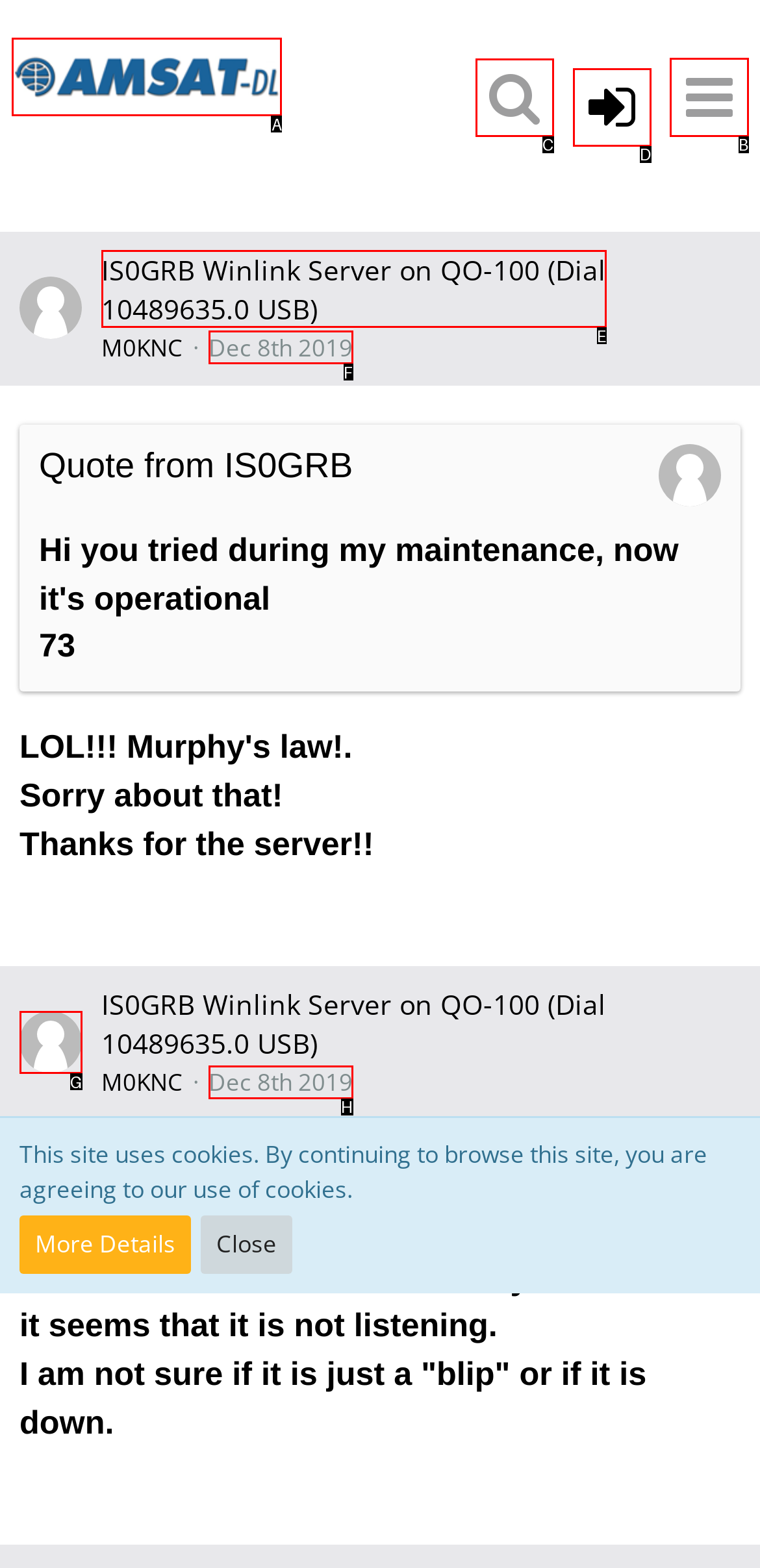For the task "Click the 'Menu' button", which option's letter should you click? Answer with the letter only.

B